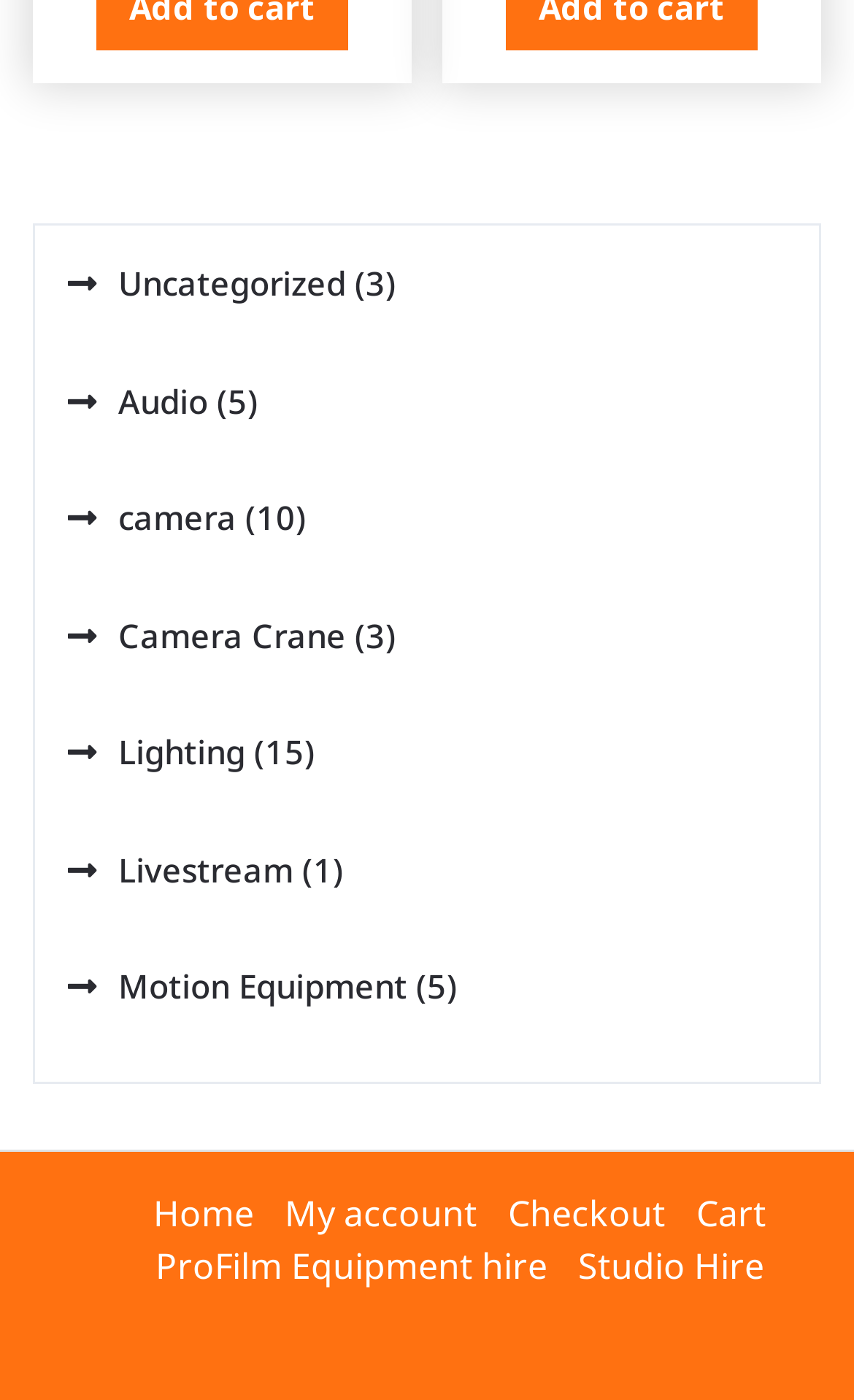Can you find the bounding box coordinates of the area I should click to execute the following instruction: "Visit home page"?

[0.179, 0.849, 0.297, 0.883]